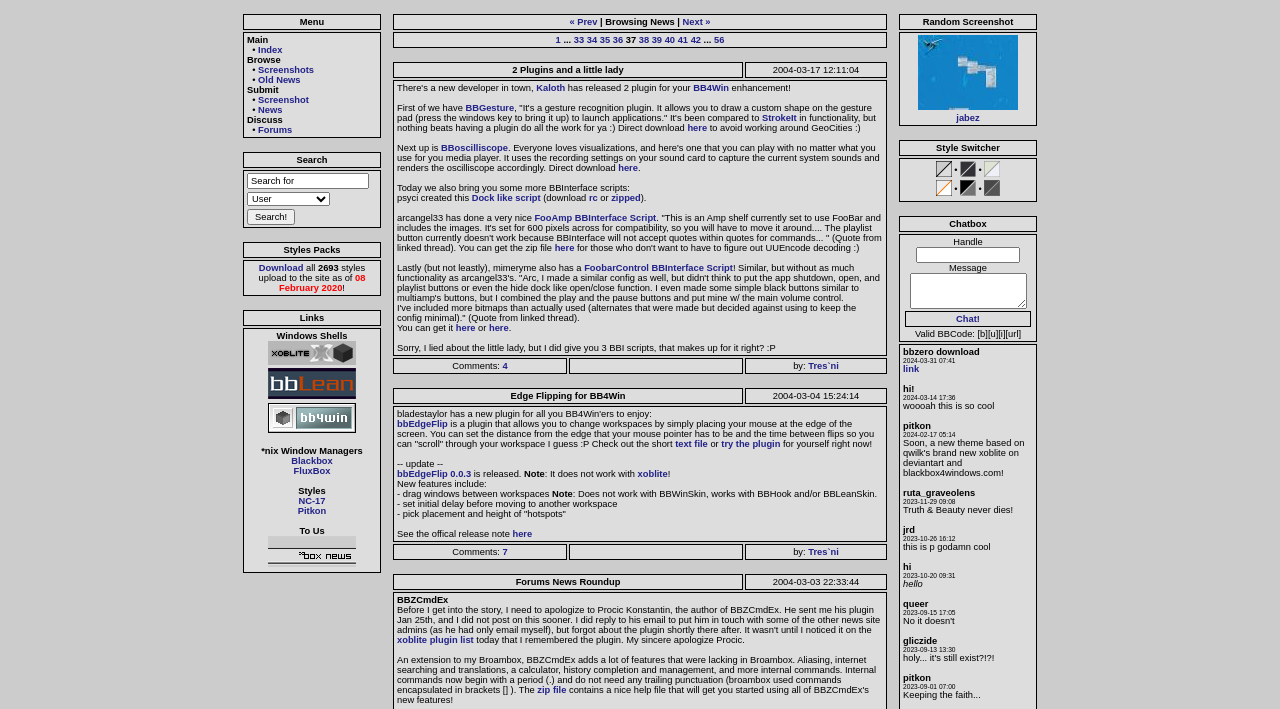Please specify the bounding box coordinates in the format (top-left x, top-left y, bottom-right x, bottom-right y), with all values as floating point numbers between 0 and 1. Identify the bounding box of the UI element described by: parent_node: Windows Shells title="xoblite"

[0.209, 0.508, 0.278, 0.522]